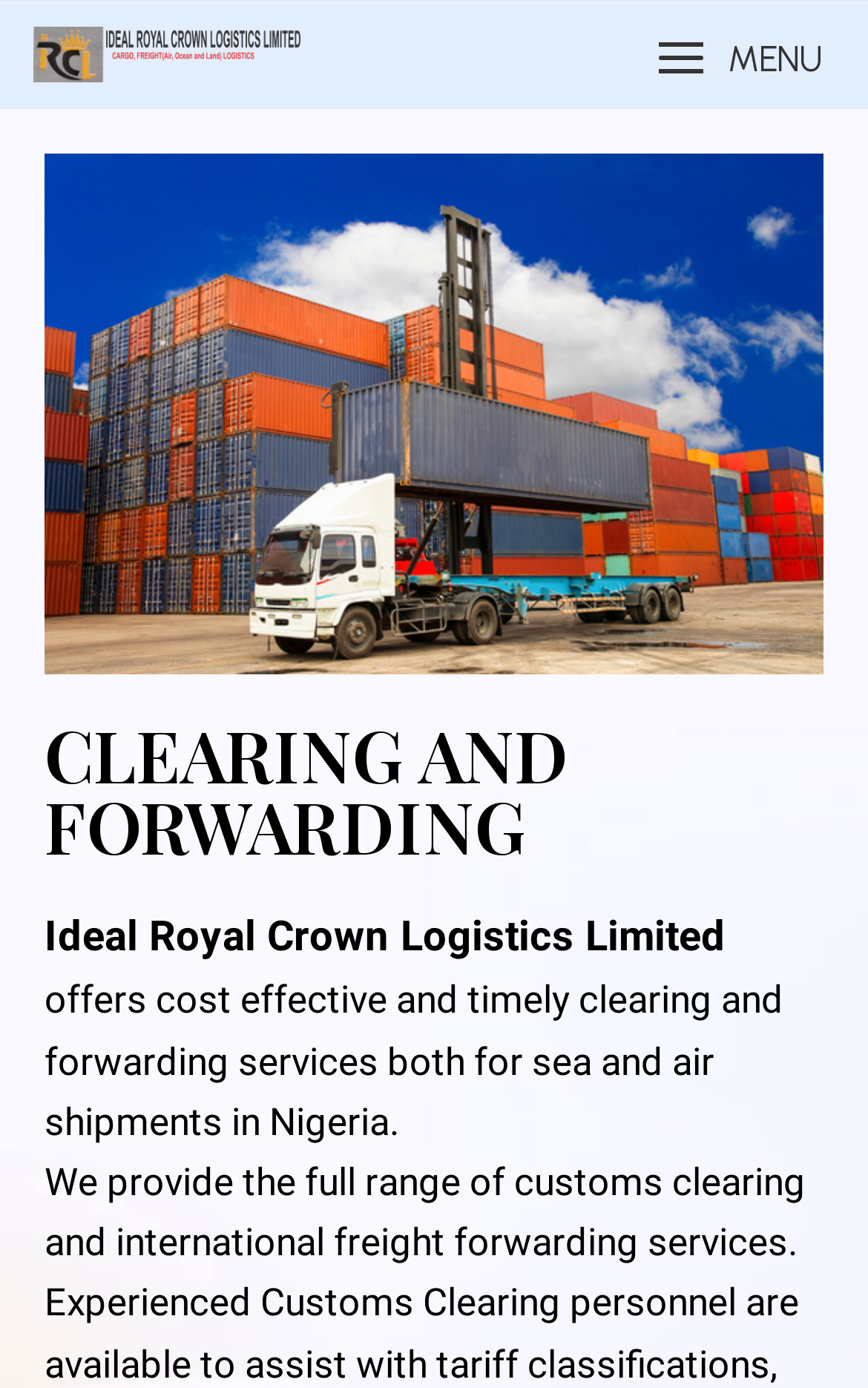Please give a succinct answer using a single word or phrase:
In which country does the company operate?

Nigeria